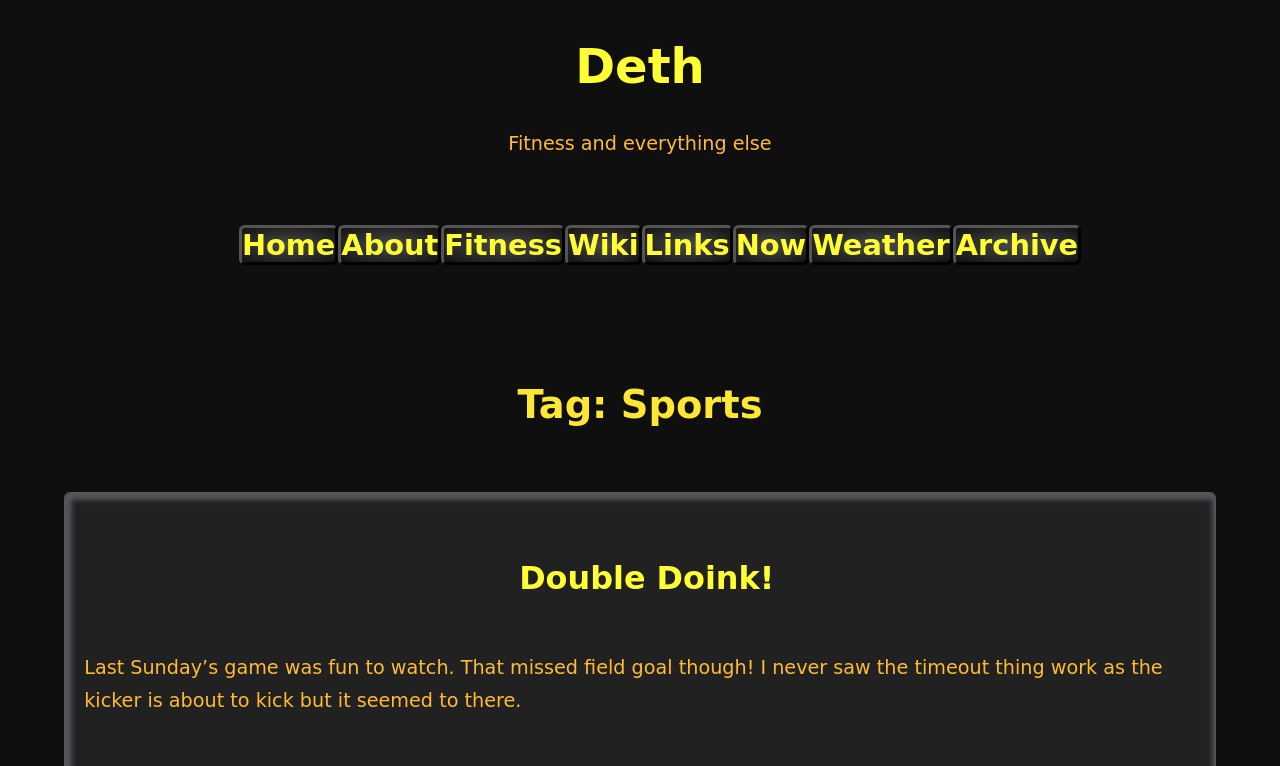From the webpage screenshot, identify the region described by Now. Provide the bounding box coordinates as (top-left x, top-left y, bottom-right x, bottom-right y), with each value being a floating point number between 0 and 1.

[0.572, 0.294, 0.632, 0.346]